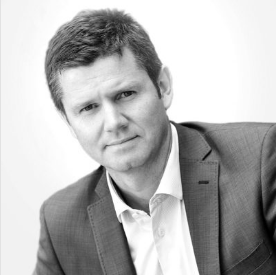Explain what the image portrays in a detailed manner.

This image features Anthonie De Beer, a Non-Executive Director. He is depicted in a professional setting, embodying a confident demeanor and composed posture. Dressed in a tailored suit, he wears a subtle expression, suggesting both approachability and authority. The monochrome presentation of the image adds a classic touch, enhancing his professional aura. Anthonie is recognized for his contributions in this executive role, reflecting his experience and leadership within the organization.